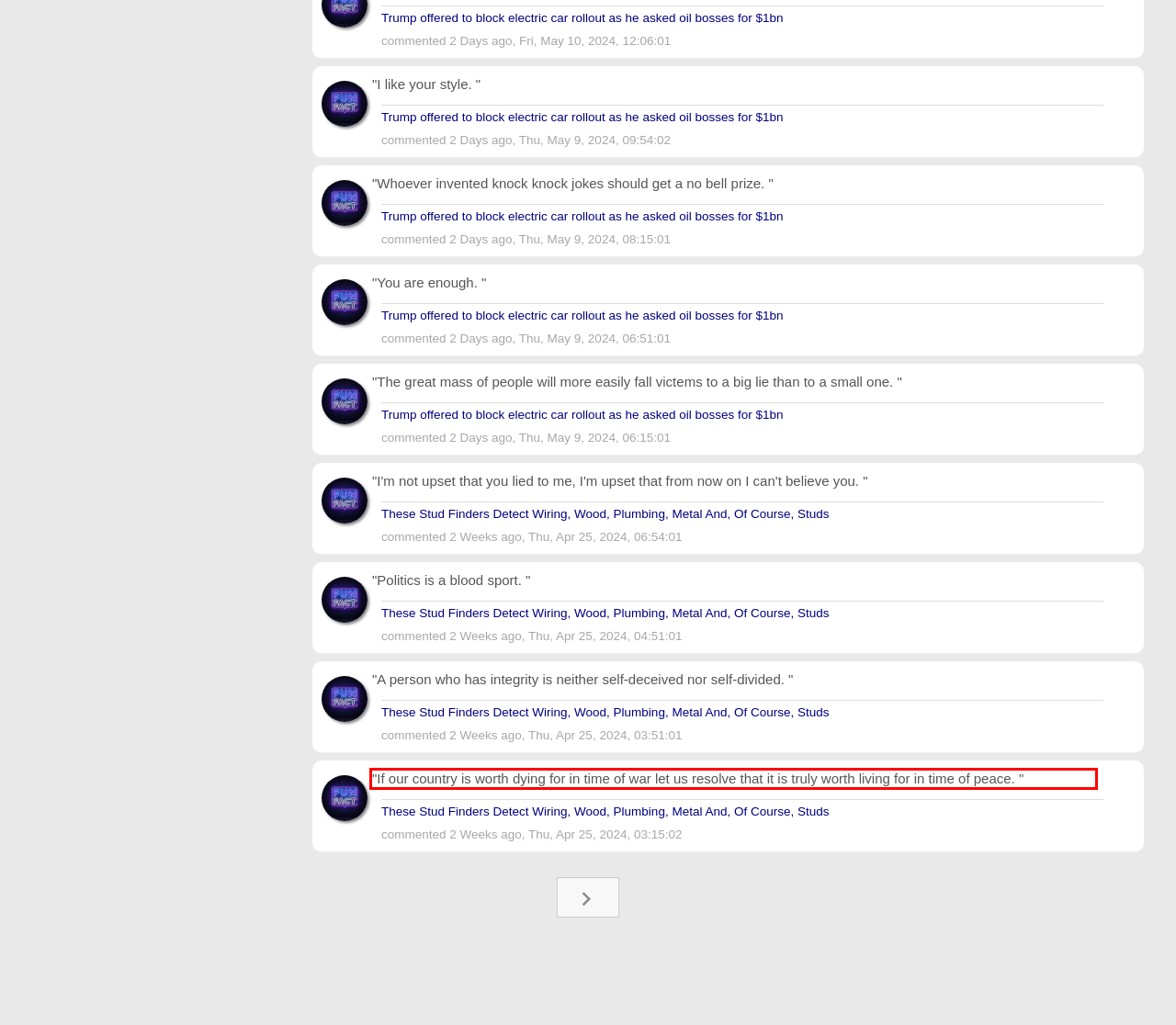Extract and provide the text found inside the red rectangle in the screenshot of the webpage.

"If our country is worth dying for in time of war let us resolve that it is truly worth living for in time of peace. "